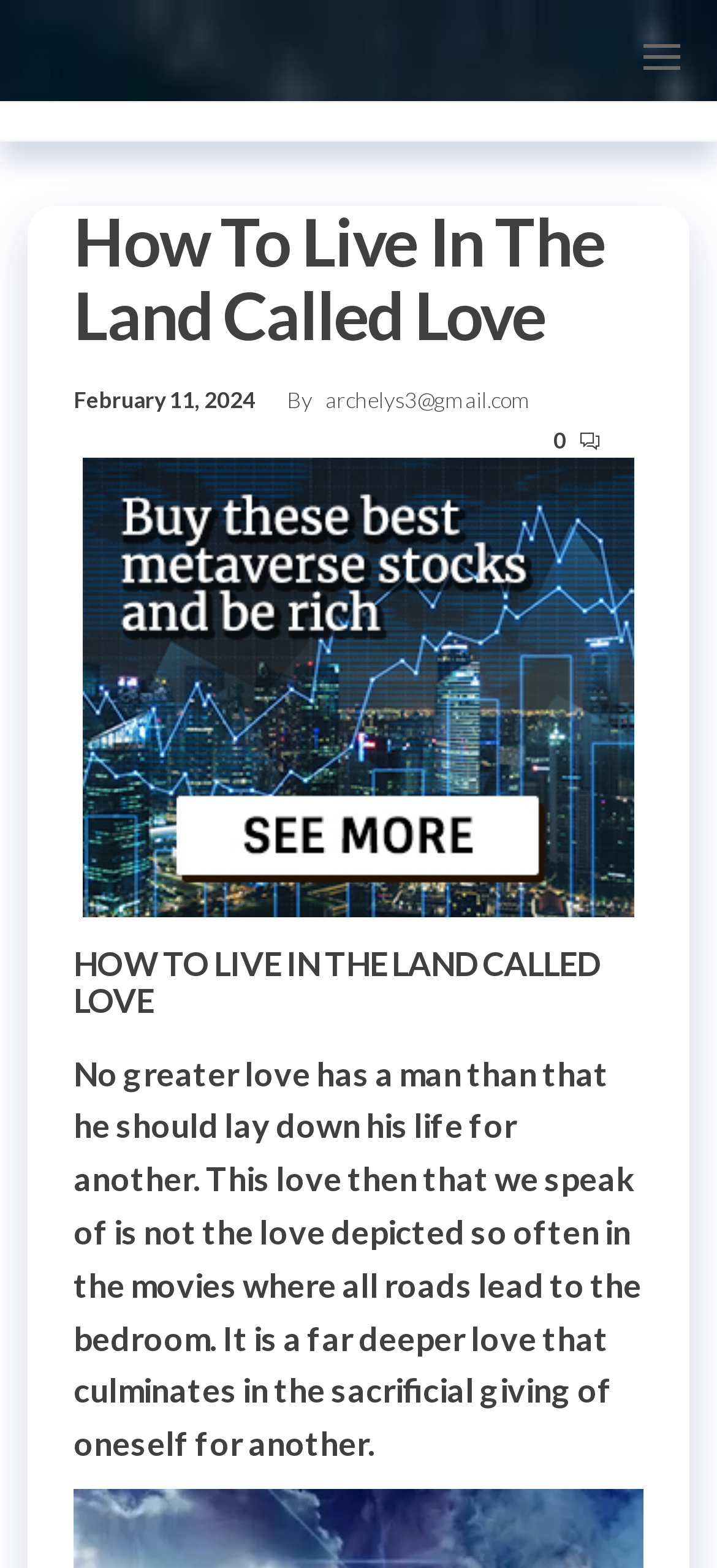Is the menu expanded?
Please ensure your answer to the question is detailed and covers all necessary aspects.

The menu button is located at the top right corner of the page, and its 'expanded' property is set to 'False', indicating that the menu is not expanded.